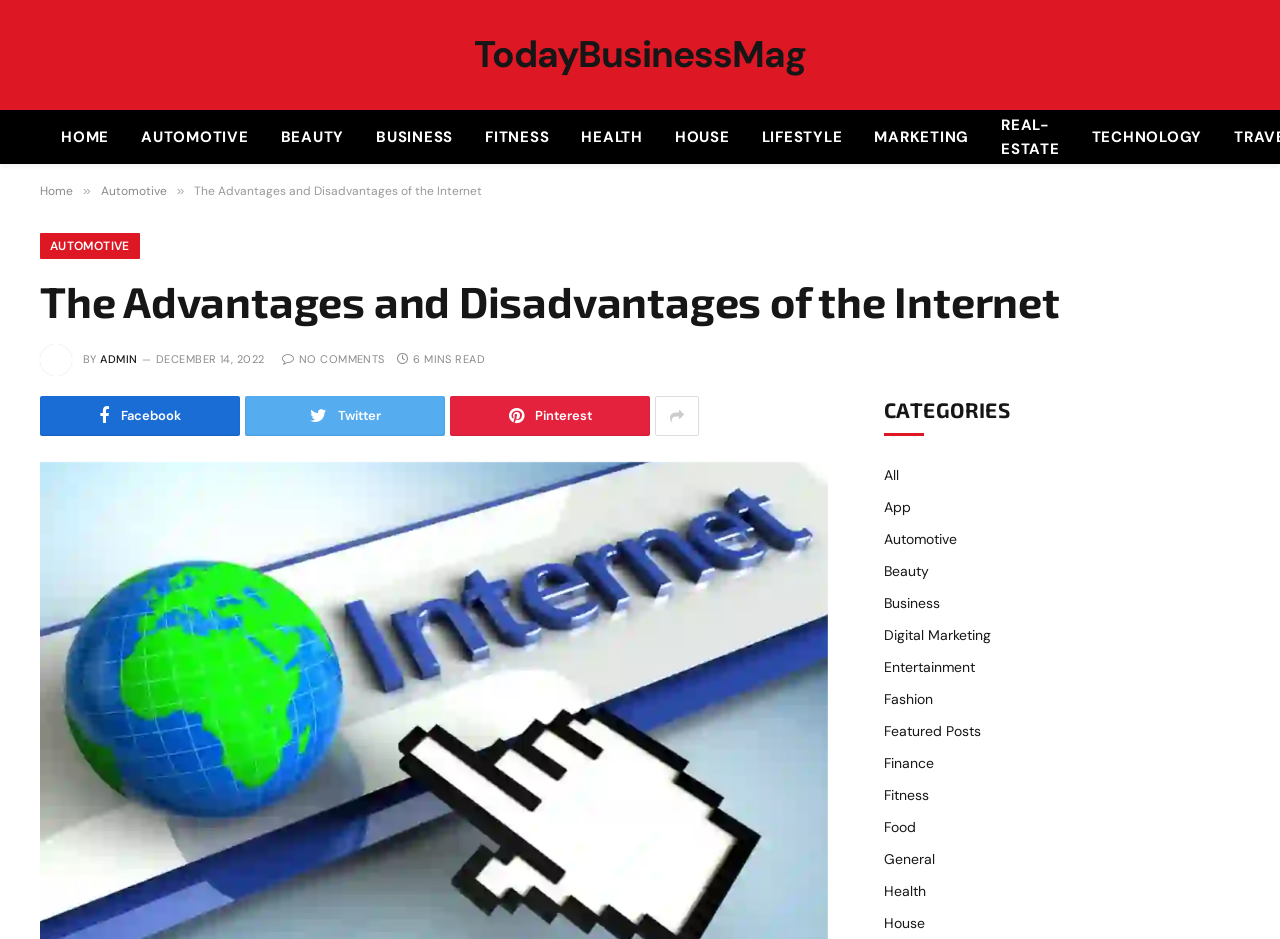Pinpoint the bounding box coordinates of the element that must be clicked to accomplish the following instruction: "read about automotive". The coordinates should be in the format of four float numbers between 0 and 1, i.e., [left, top, right, bottom].

[0.079, 0.195, 0.13, 0.212]